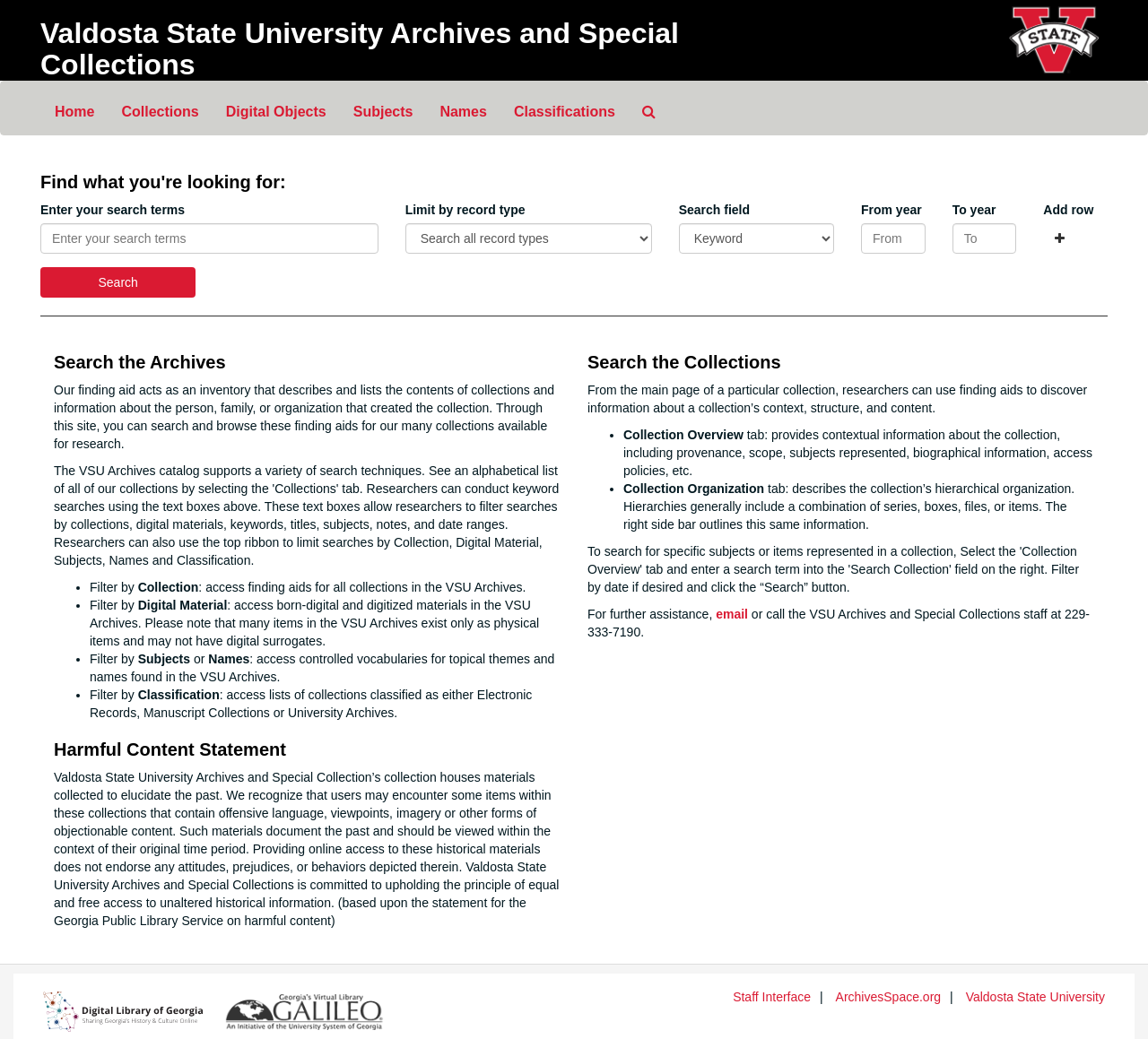What is the phone number to contact the VSU Archives and Special Collections staff?
Can you give a detailed and elaborate answer to the question?

The phone number to contact the VSU Archives and Special Collections staff is provided at the bottom of the webpage, along with an email address for further assistance.